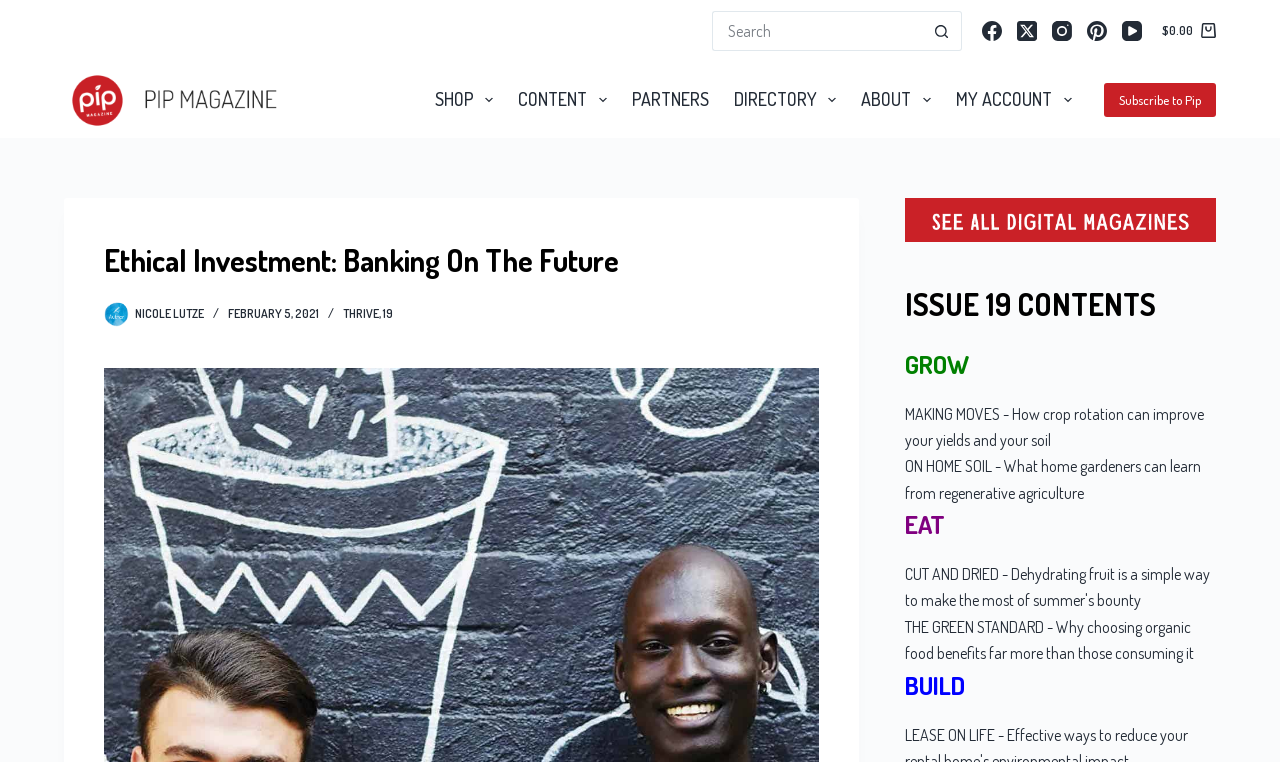Locate the bounding box coordinates of the region to be clicked to comply with the following instruction: "Read article by Nicole Lutze". The coordinates must be four float numbers between 0 and 1, in the form [left, top, right, bottom].

[0.081, 0.396, 0.101, 0.429]